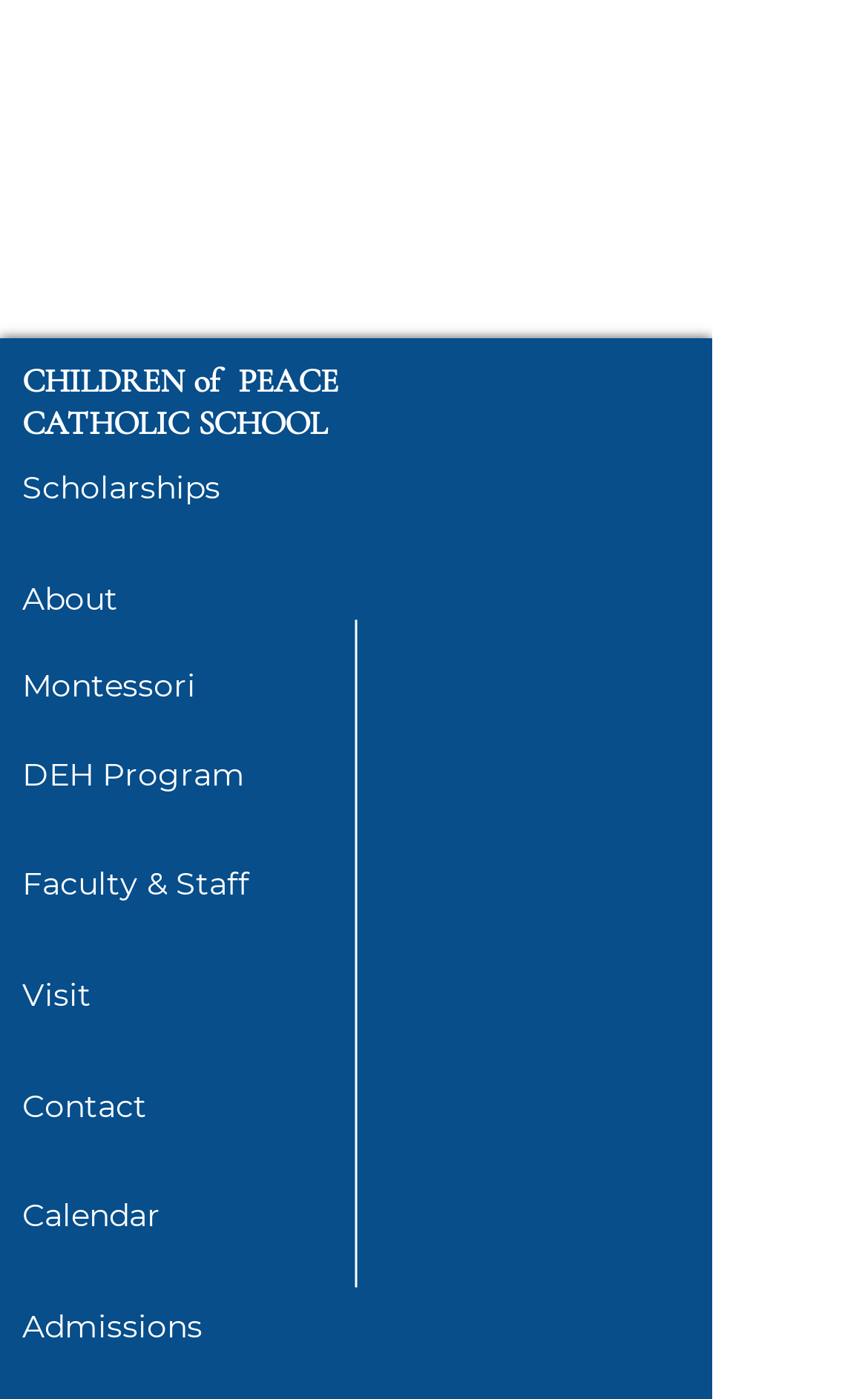Respond to the following question with a brief word or phrase:
How many links are in the navigation menu?

9